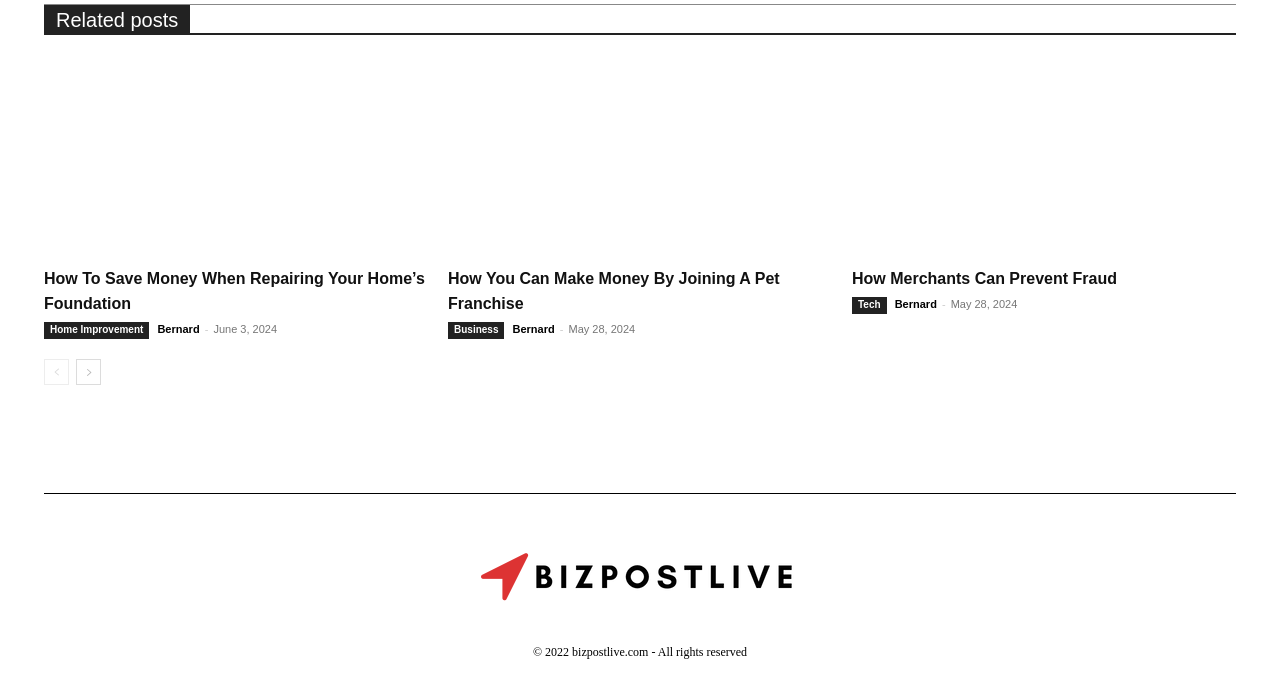What is the copyright information at the bottom of the page?
Please give a well-detailed answer to the question.

I found a StaticText element at the bottom of the page with the text '© 2022 bizpostlive.com - All rights reserved', which is likely to be the copyright information of the website.